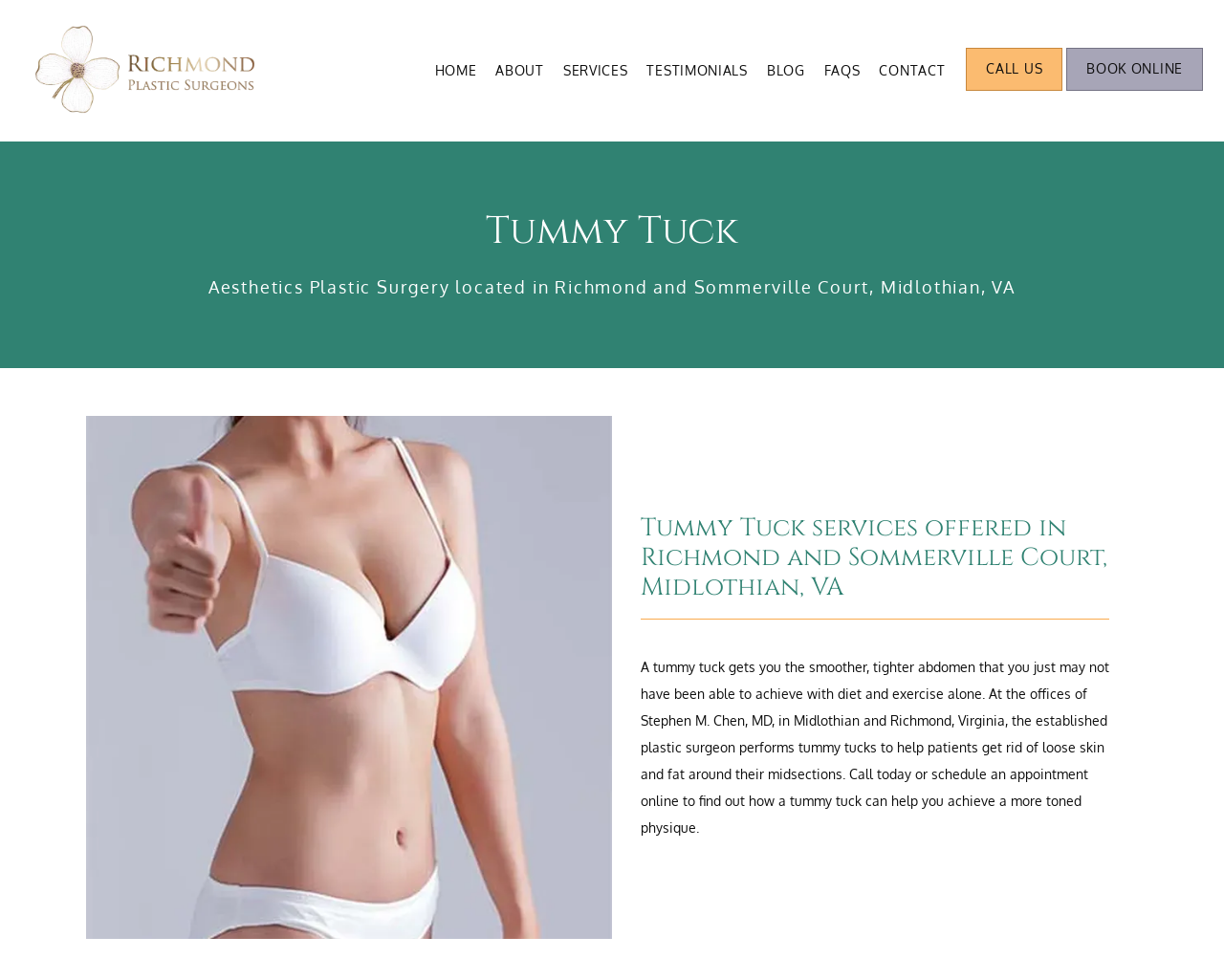Identify the bounding box coordinates necessary to click and complete the given instruction: "Click the SERVICES link".

[0.46, 0.063, 0.513, 0.08]